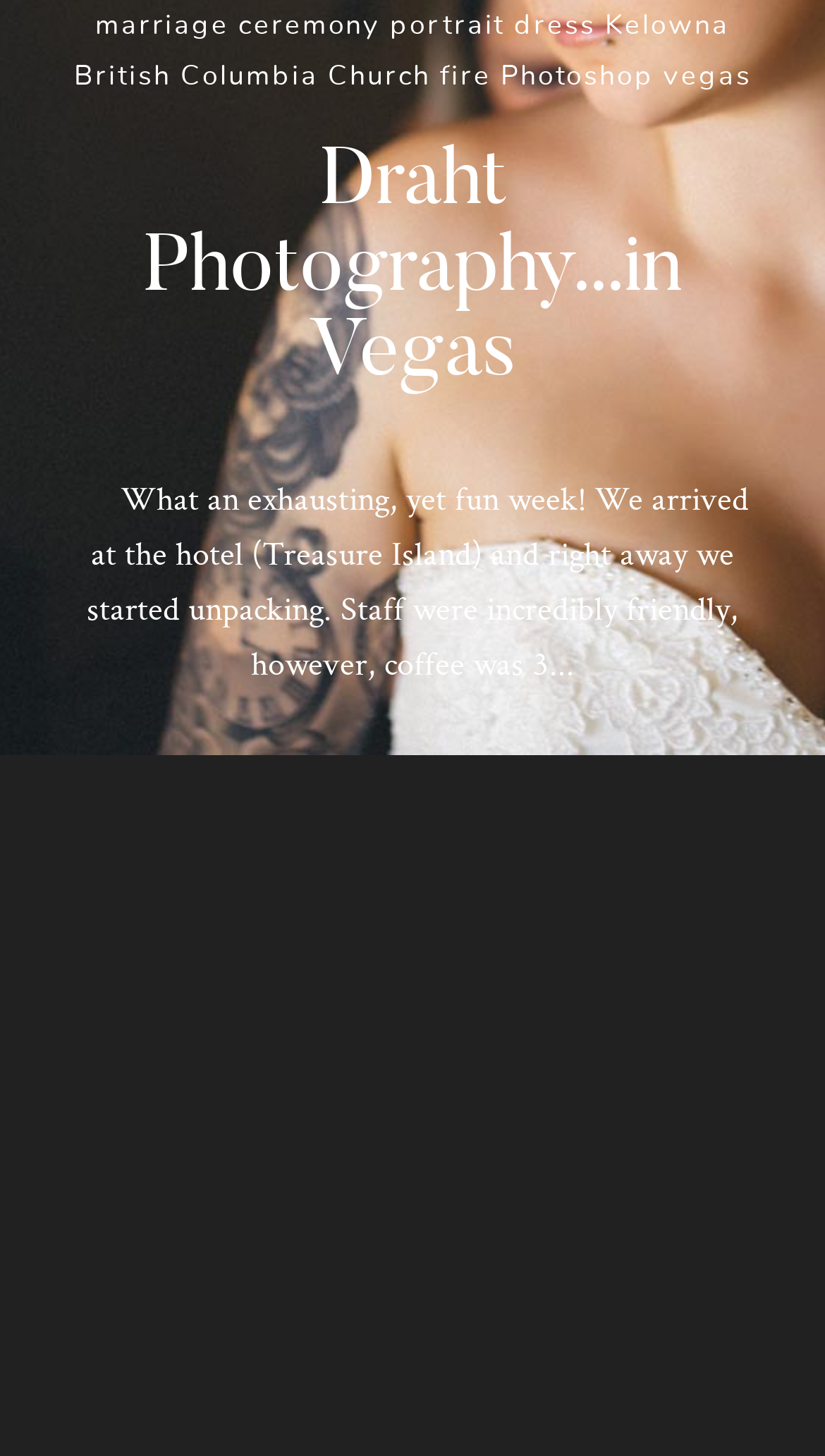Identify the bounding box of the UI component described as: "MTB".

None